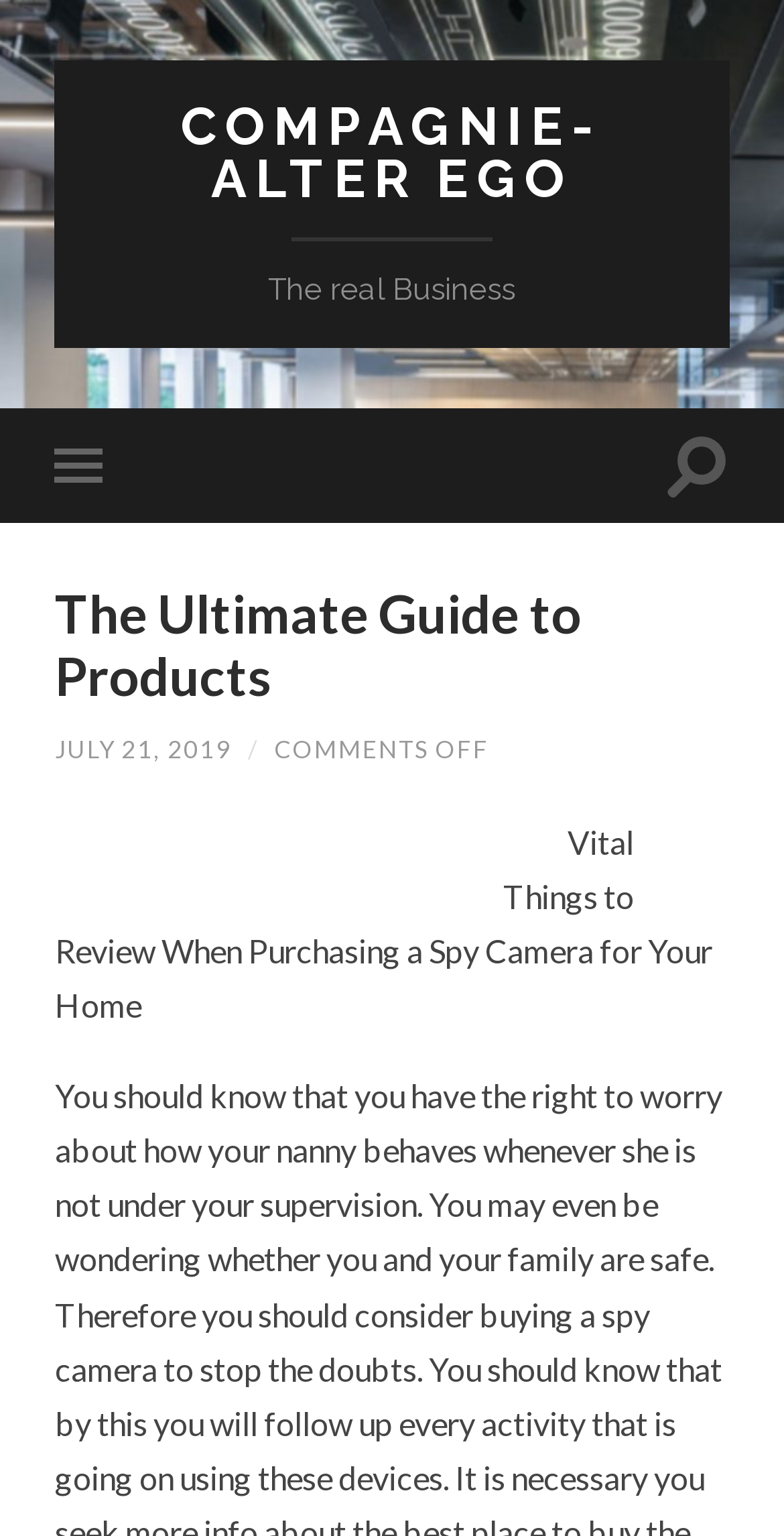Produce an extensive caption that describes everything on the webpage.

The webpage is titled "The Ultimate Guide to Products – Compagnie-alter ego" and appears to be a blog or article page. At the top, there is a large heading "COMPAGNIE-ALTER EGO" with a link to the same text, taking up most of the width. Below this, there is a smaller heading "The real Business". 

On the left side, there are two buttons, one above the other, with no text labels. On the right side, opposite the buttons, there is a heading "The Ultimate Guide to Products" with a link to the same text, spanning about two-thirds of the width. 

Below this, there is a link to the date "JULY 21, 2019", followed by a forward slash, and then the text "COMMENTS OFF". Further down, there is a paragraph of text "ON THE ULTIMATE GUIDE TO PRODUCTS" that takes up about half of the width. 

The main content of the page appears to be an article, with a heading "Vital Things to Review When Purchasing a Spy Camera for Your Home" that spans almost the full width.